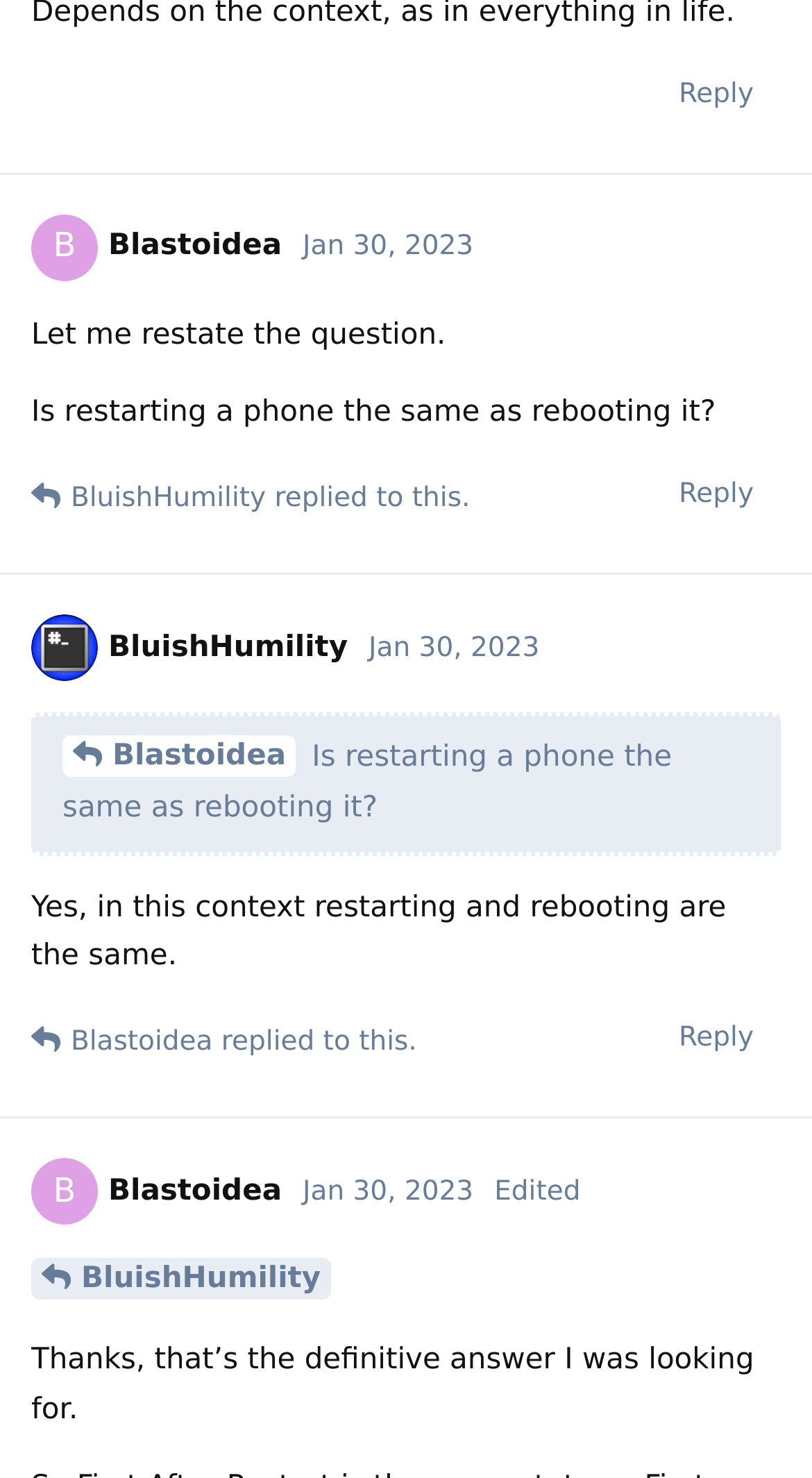Identify the bounding box coordinates of the region I need to click to complete this instruction: "Reply to the comment".

[0.803, 0.678, 0.962, 0.729]